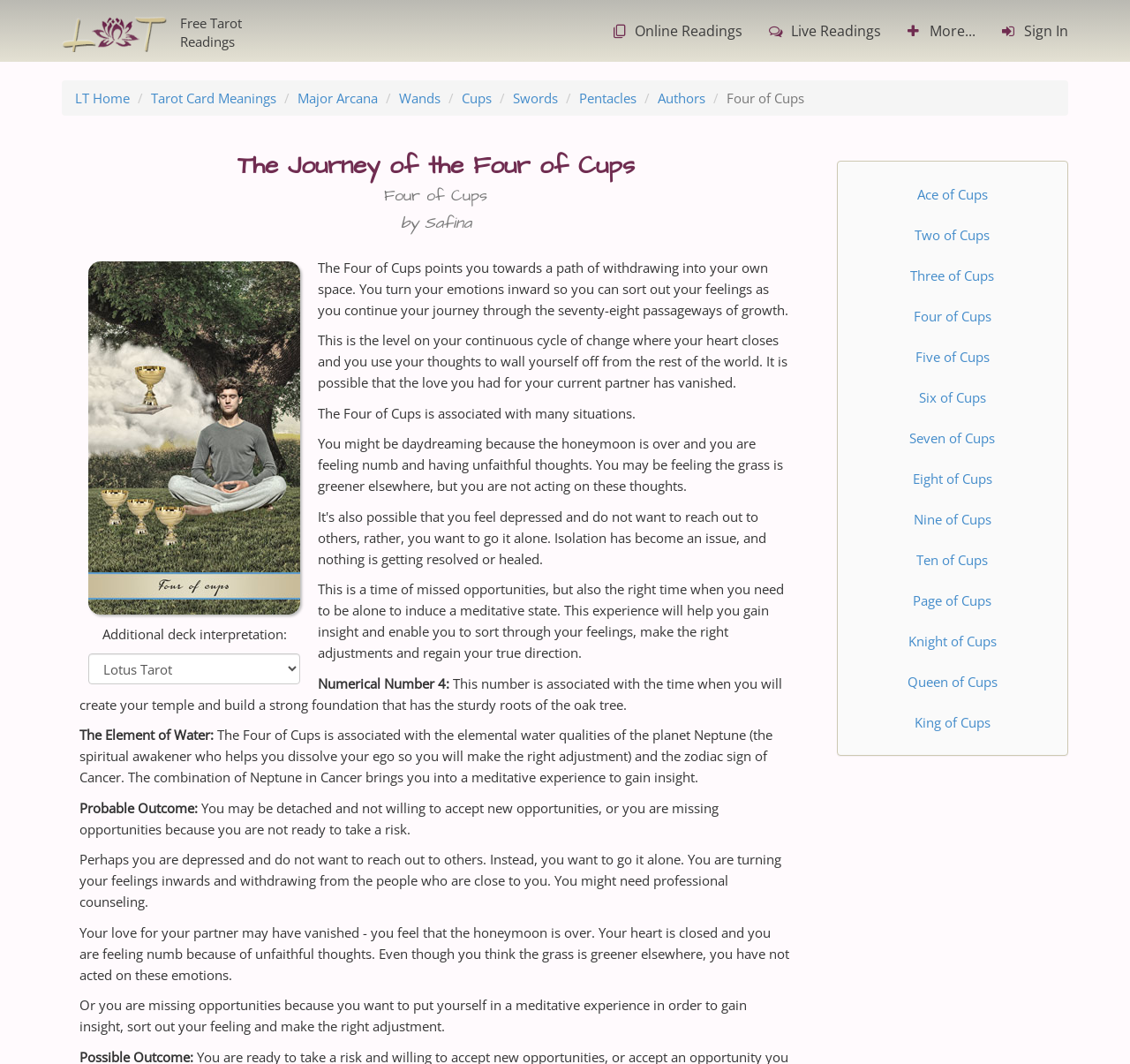Please specify the bounding box coordinates of the clickable section necessary to execute the following command: "Sign in to your account".

[0.875, 0.0, 0.957, 0.058]